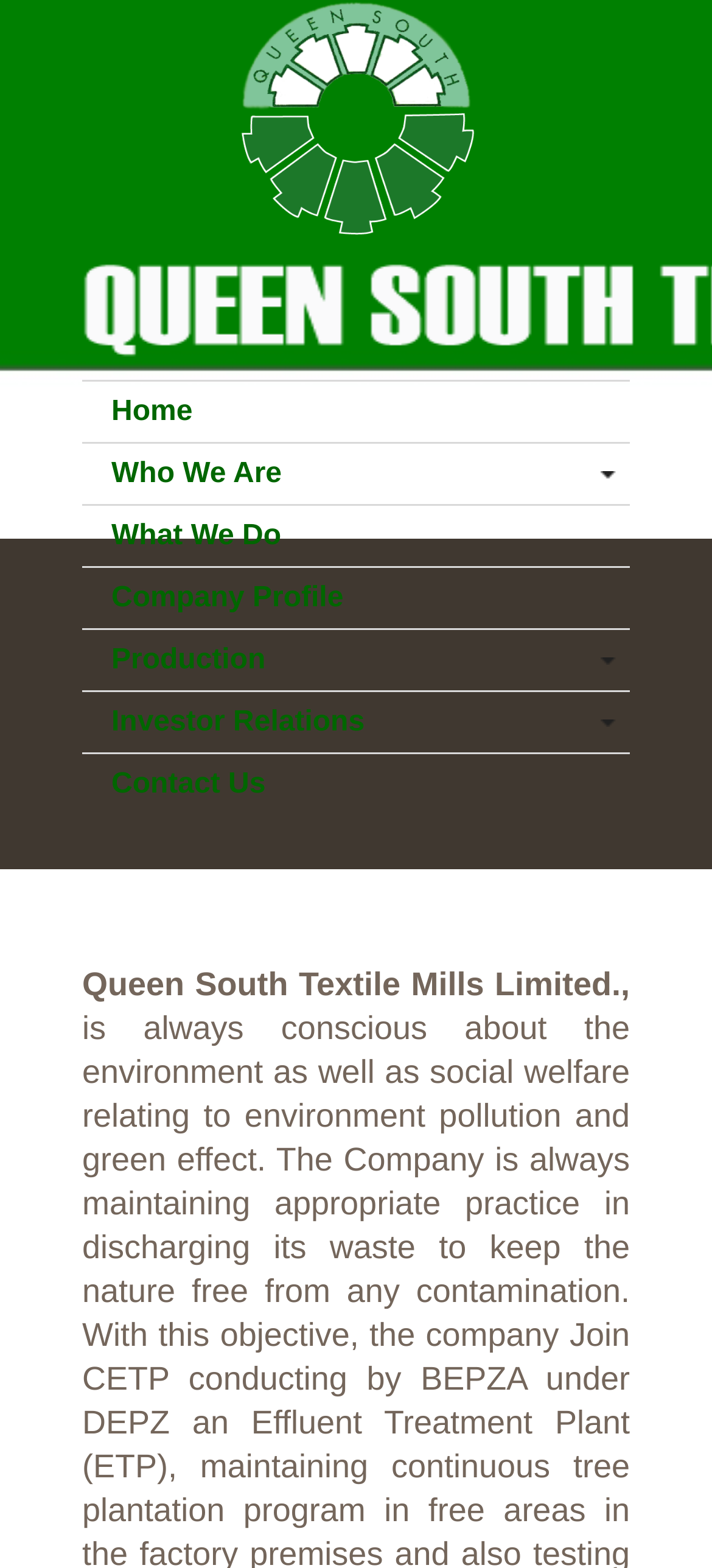From the webpage screenshot, predict the bounding box of the UI element that matches this description: "Investor Relations".

[0.115, 0.442, 0.885, 0.48]